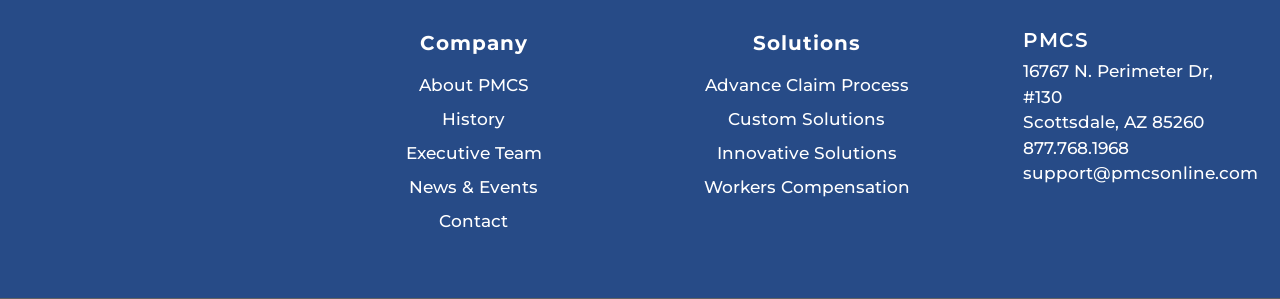Locate the bounding box coordinates of the segment that needs to be clicked to meet this instruction: "View company information".

[0.279, 0.228, 0.461, 0.341]